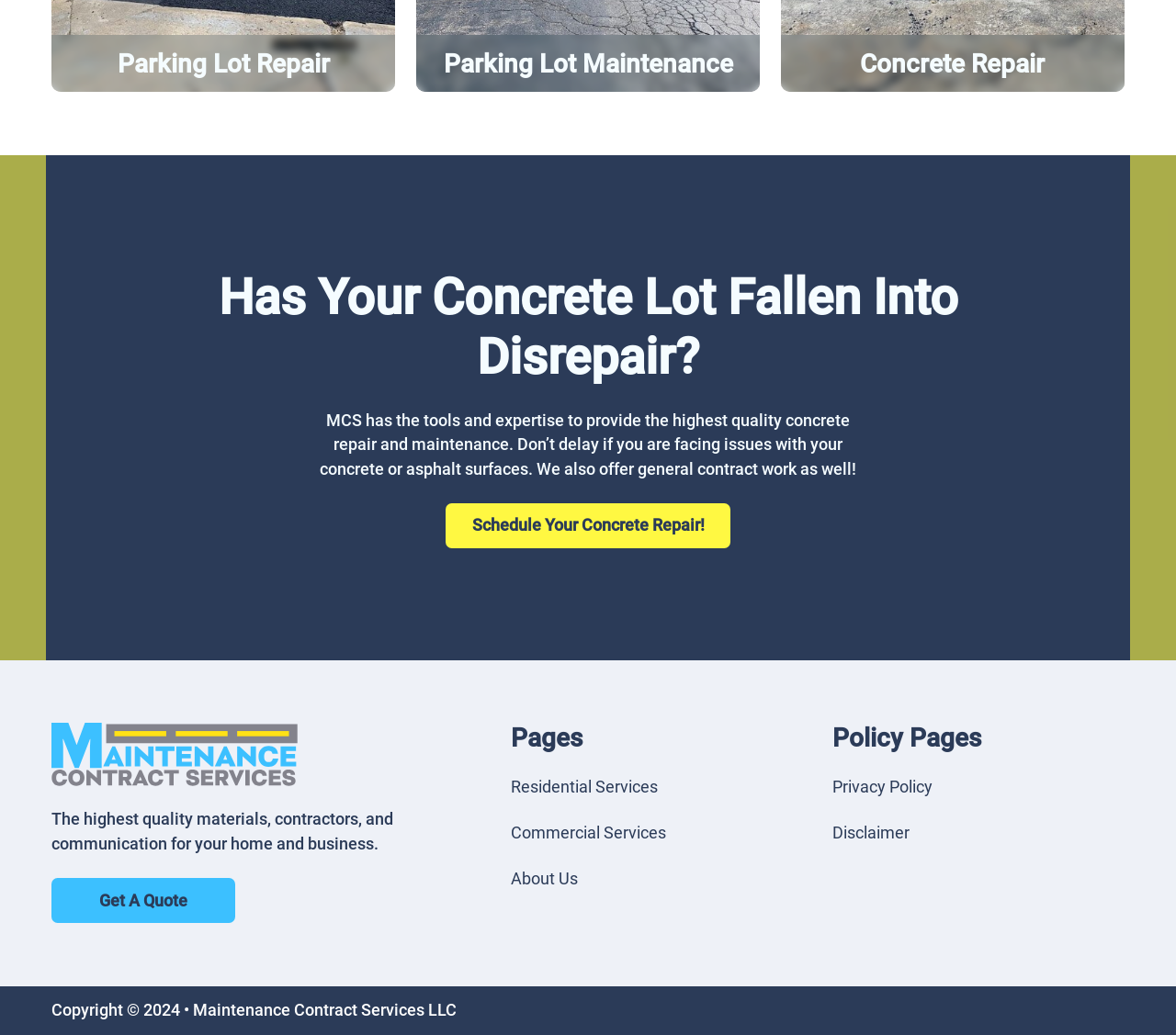Specify the bounding box coordinates (top-left x, top-left y, bottom-right x, bottom-right y) of the UI element in the screenshot that matches this description: Parking Lot Maintenance

[0.377, 0.047, 0.623, 0.076]